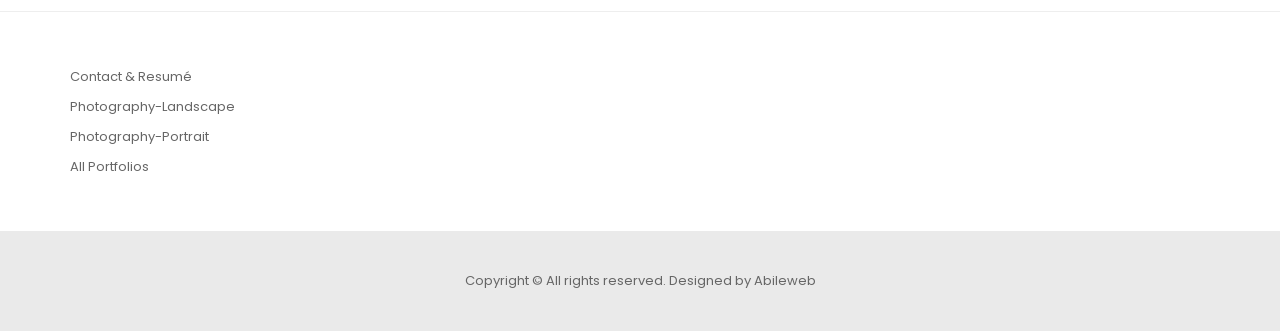Who designed the webpage?
Refer to the image and respond with a one-word or short-phrase answer.

Abileweb